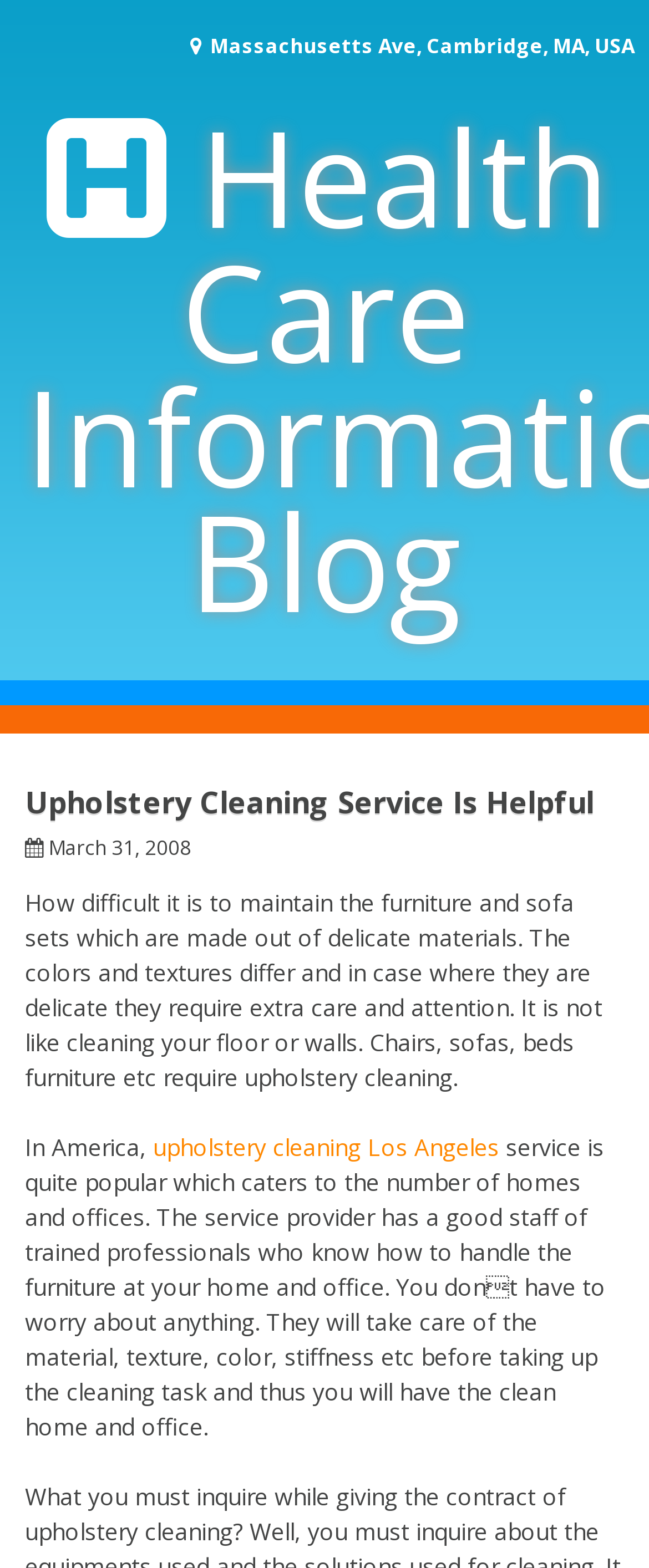What do the professionals at the service provider take care of?
Using the image, elaborate on the answer with as much detail as possible.

I found the answer by reading the static text element that describes the service provider's staff, which mentions that they take care of the material, texture, color, stiffness, and other aspects of the furniture before cleaning it.